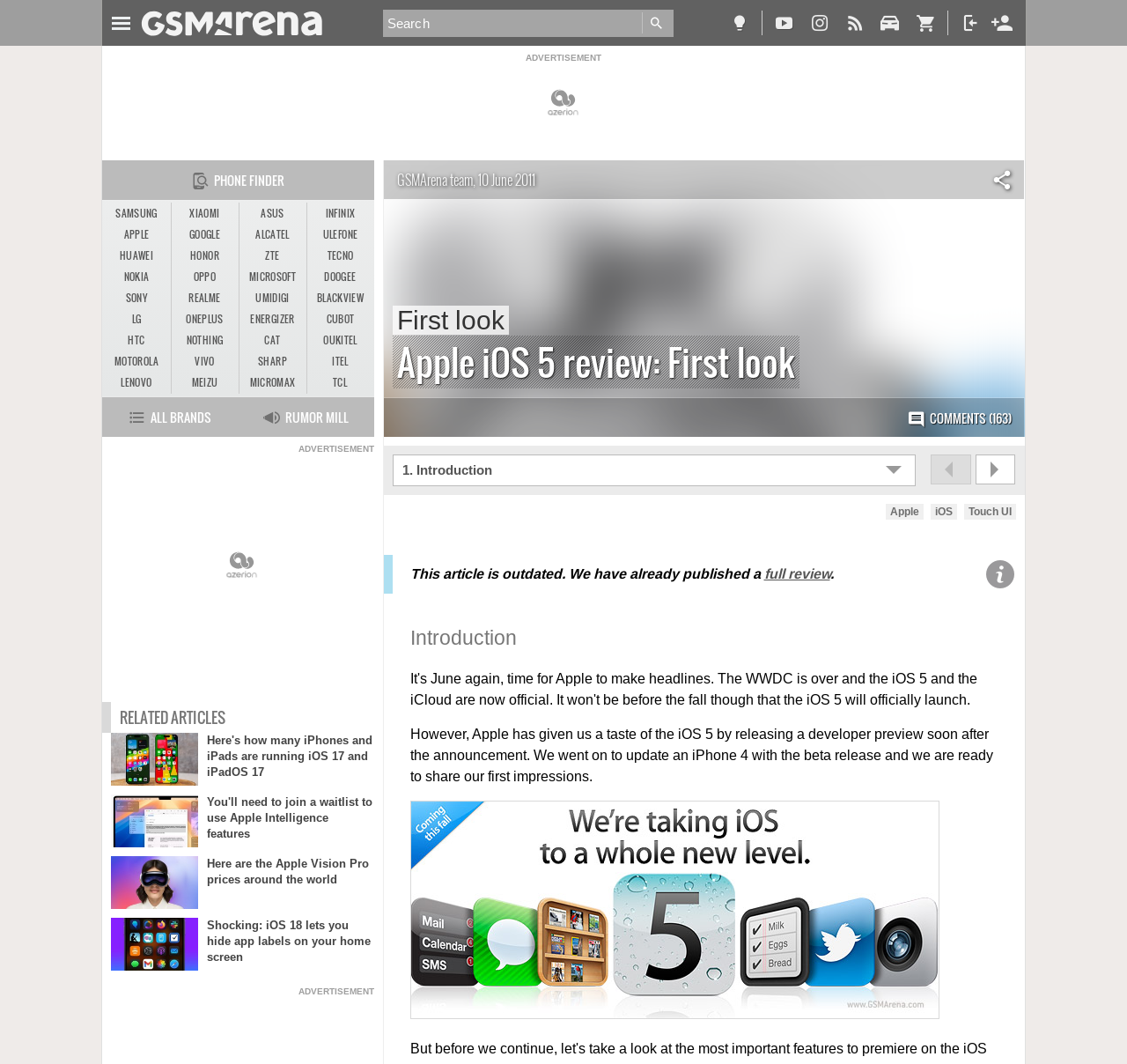Locate the primary headline on the webpage and provide its text.

Apple iOS 5 review: First look